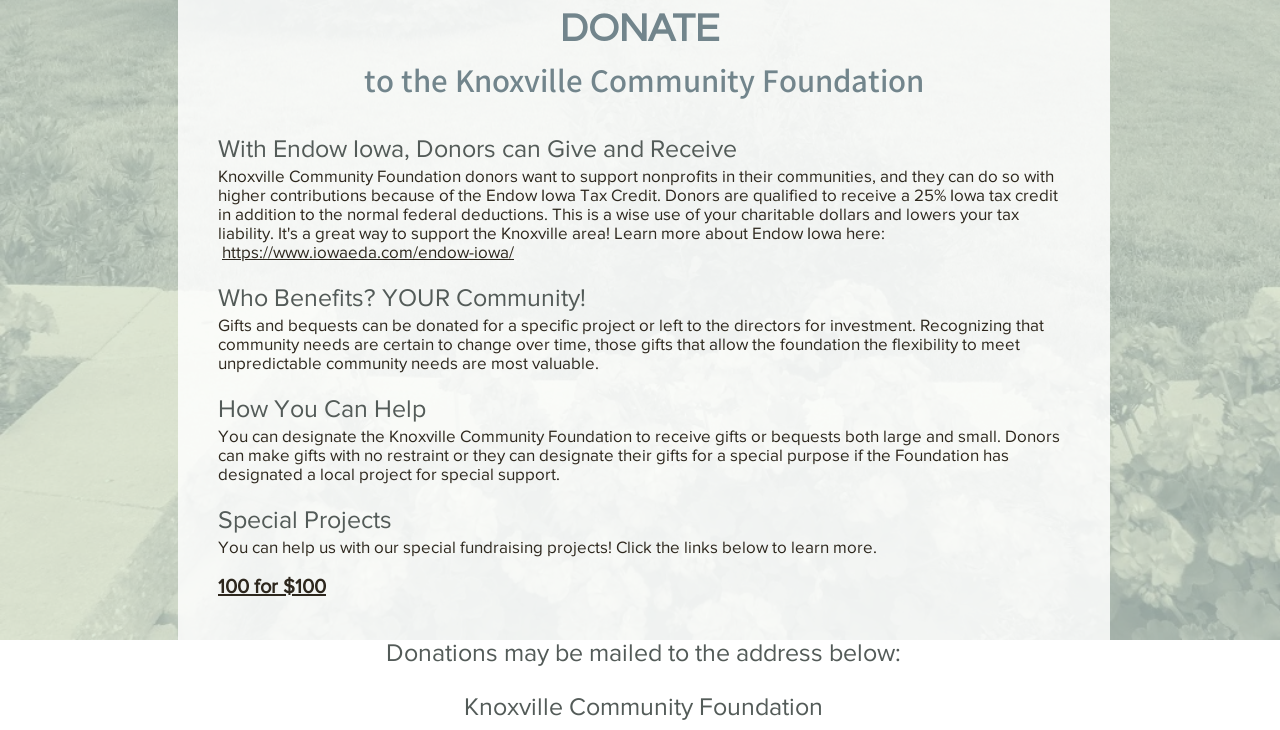Based on the element description: "https://www.iowaeda.com/endow-iowa/", identify the bounding box coordinates for this UI element. The coordinates must be four float numbers between 0 and 1, listed as [left, top, right, bottom].

[0.173, 0.332, 0.402, 0.358]